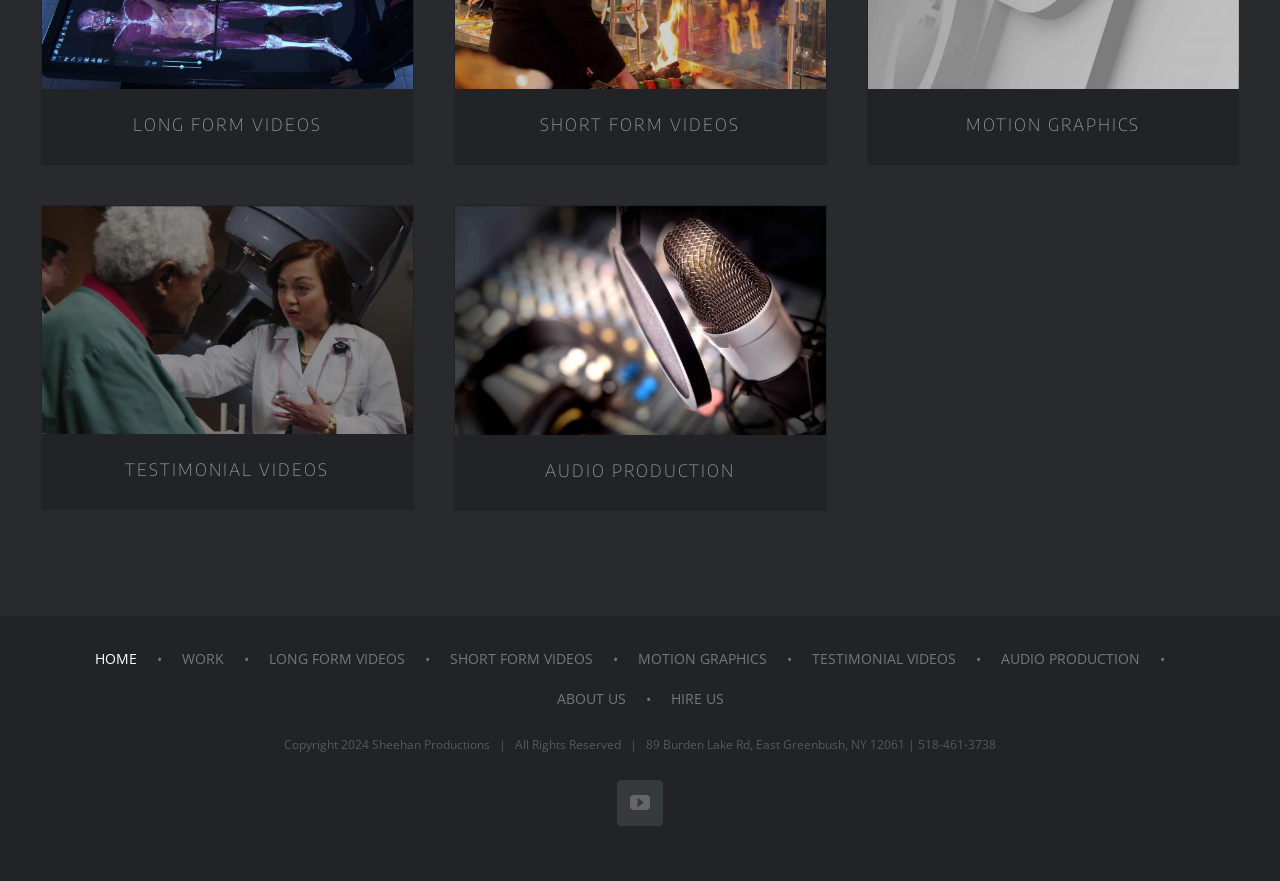Identify the bounding box coordinates of the area you need to click to perform the following instruction: "Click on LONG FORM VIDEOS".

[0.104, 0.128, 0.251, 0.153]